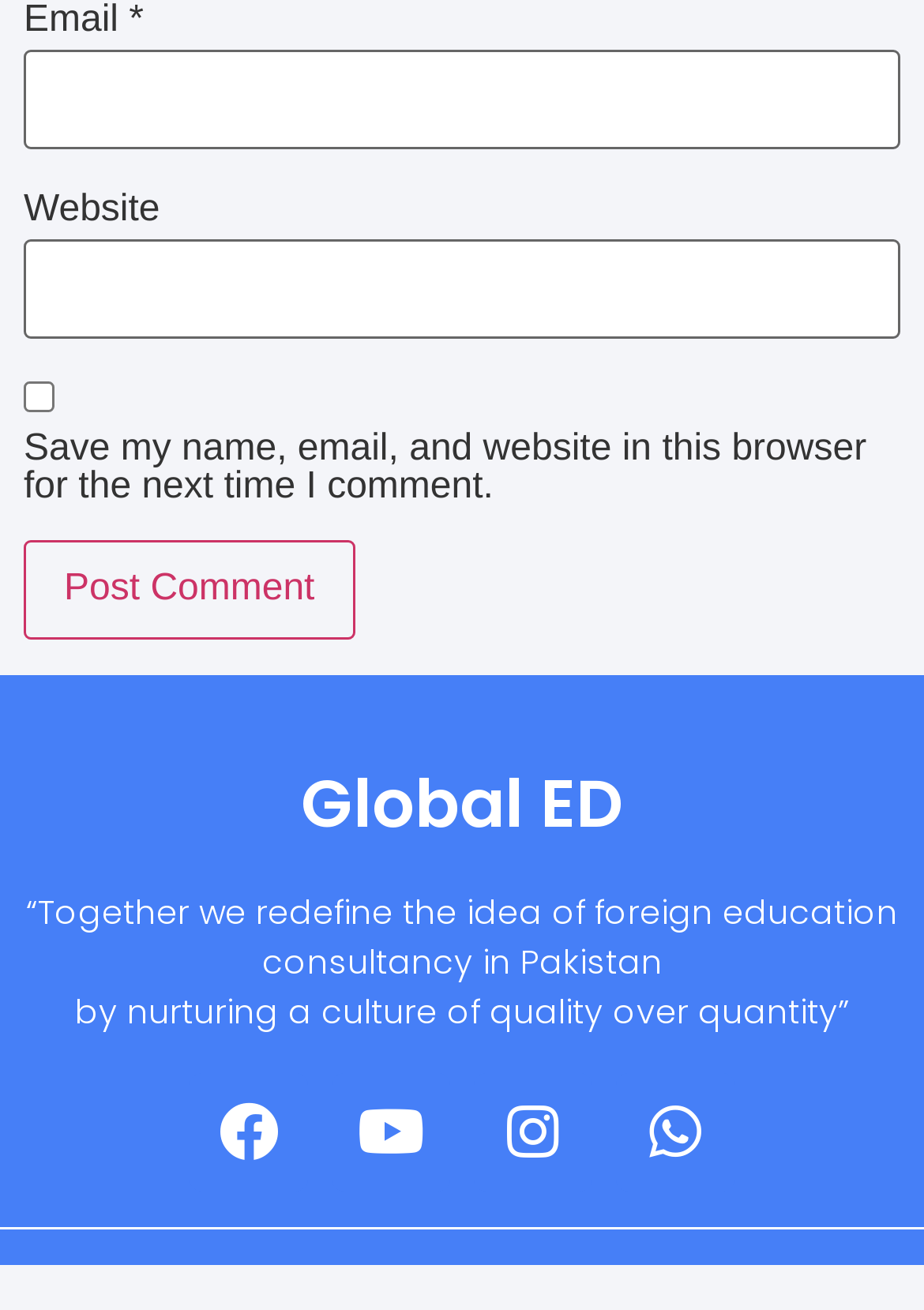Locate the bounding box coordinates of the clickable area needed to fulfill the instruction: "Save login information".

[0.026, 0.291, 0.059, 0.314]